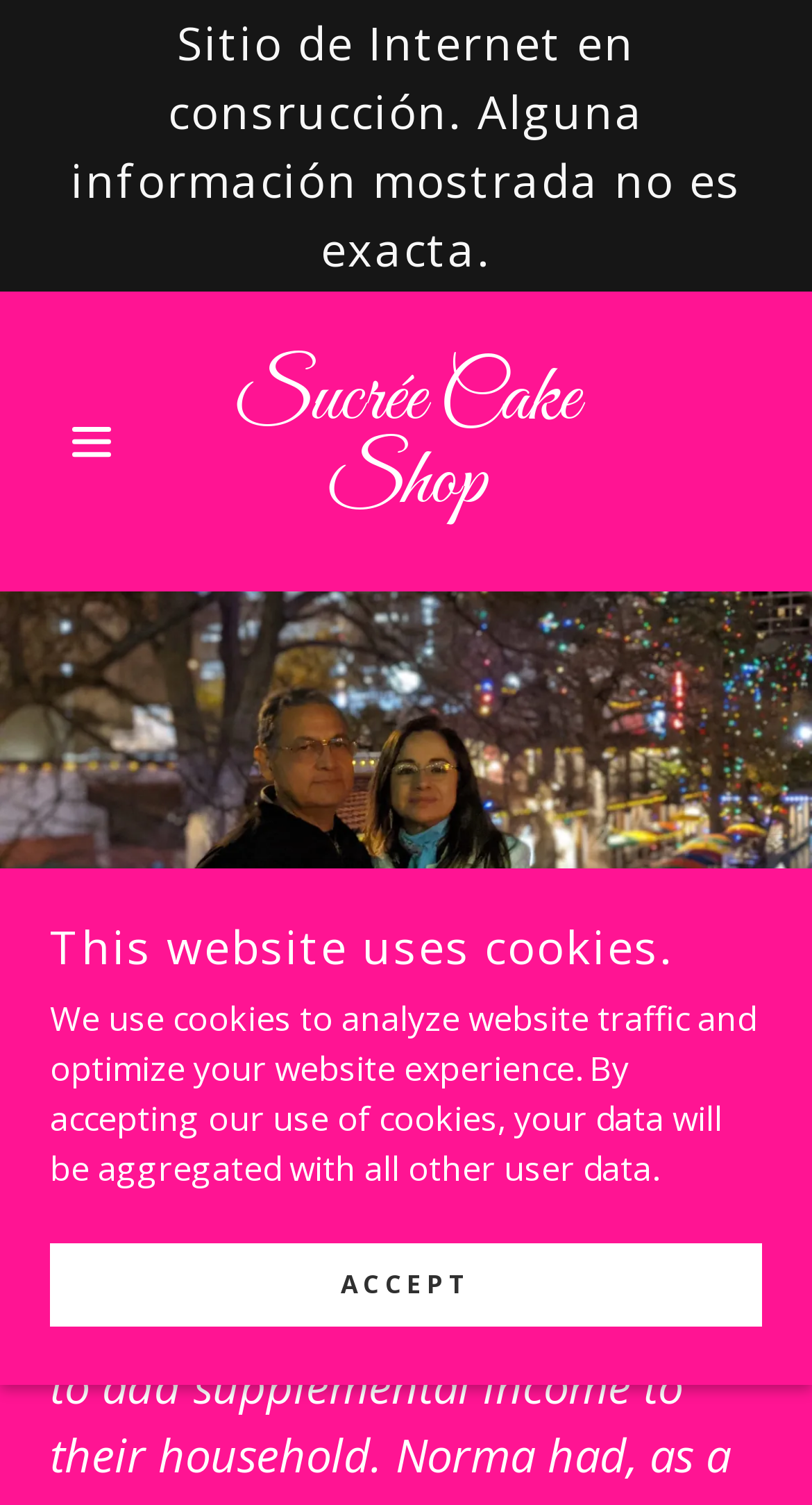Given the description of the UI element: "parent_node: NIMI * name="author"", predict the bounding box coordinates in the form of [left, top, right, bottom], with each value being a float between 0 and 1.

None